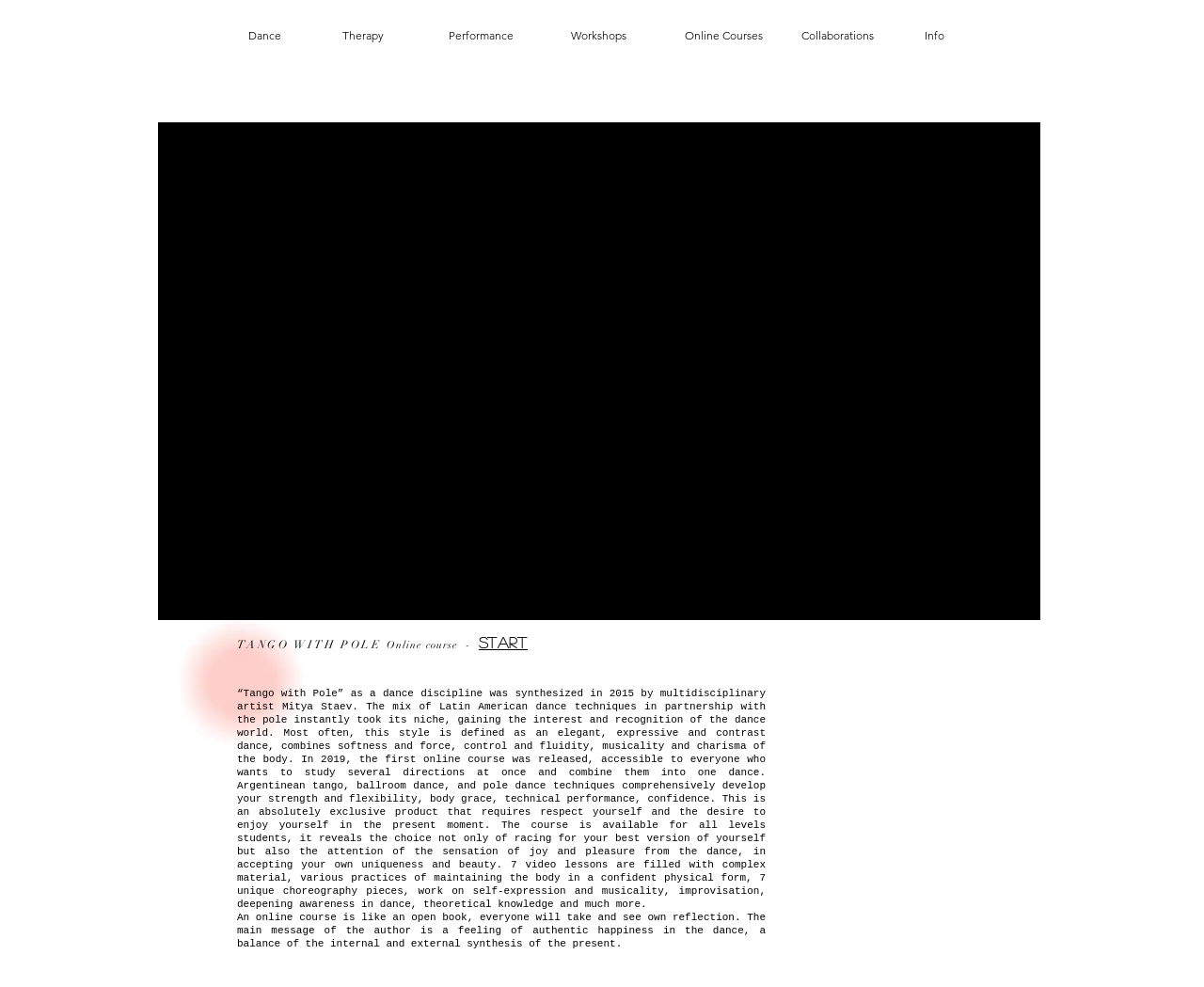Find the bounding box coordinates for the HTML element described as: "TANGO WITH POLE". The coordinates should consist of four float values between 0 and 1, i.e., [left, top, right, bottom].

[0.197, 0.646, 0.316, 0.66]